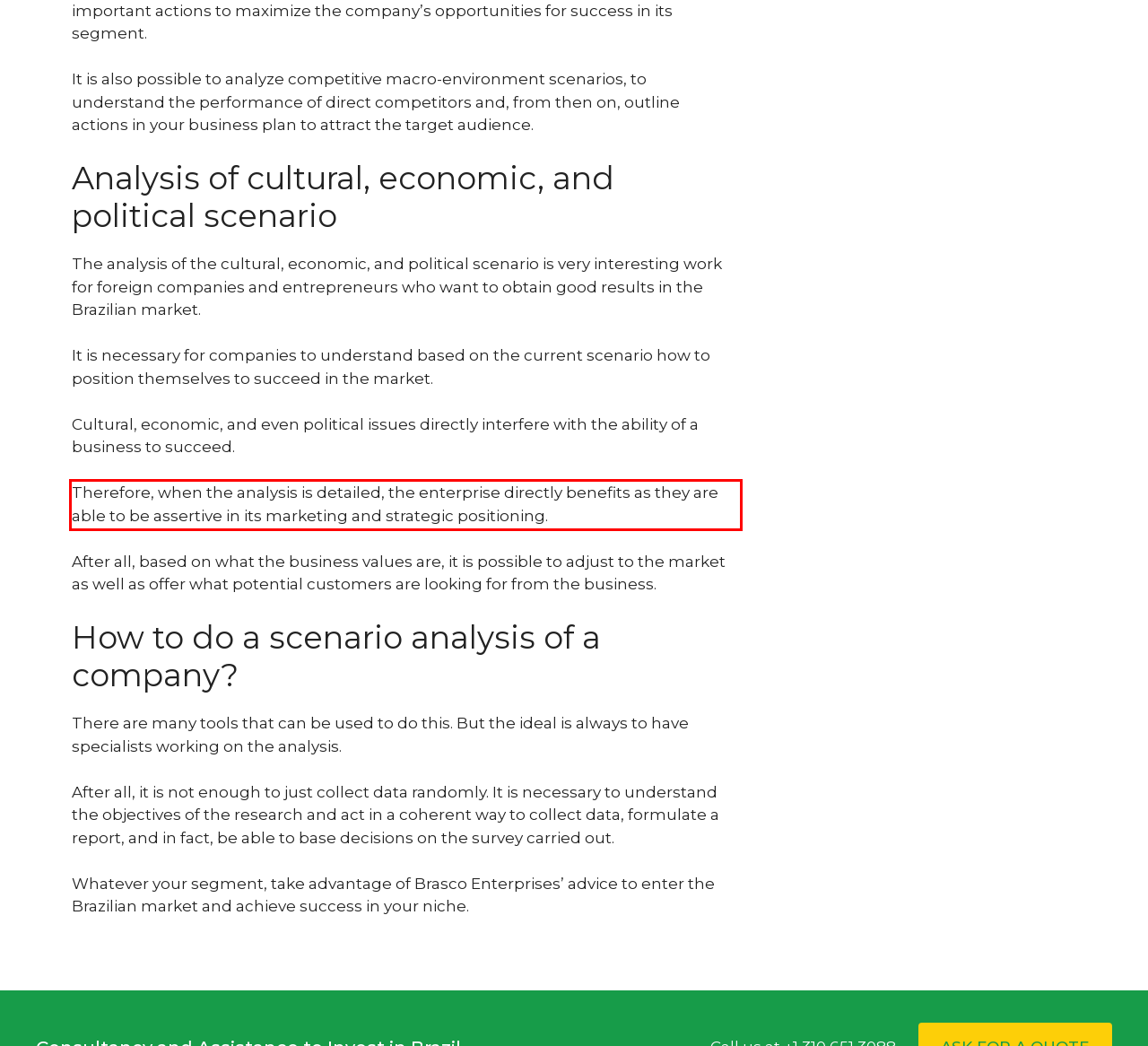From the given screenshot of a webpage, identify the red bounding box and extract the text content within it.

Therefore, when the analysis is detailed, the enterprise directly benefits as they are able to be assertive in its marketing and strategic positioning.